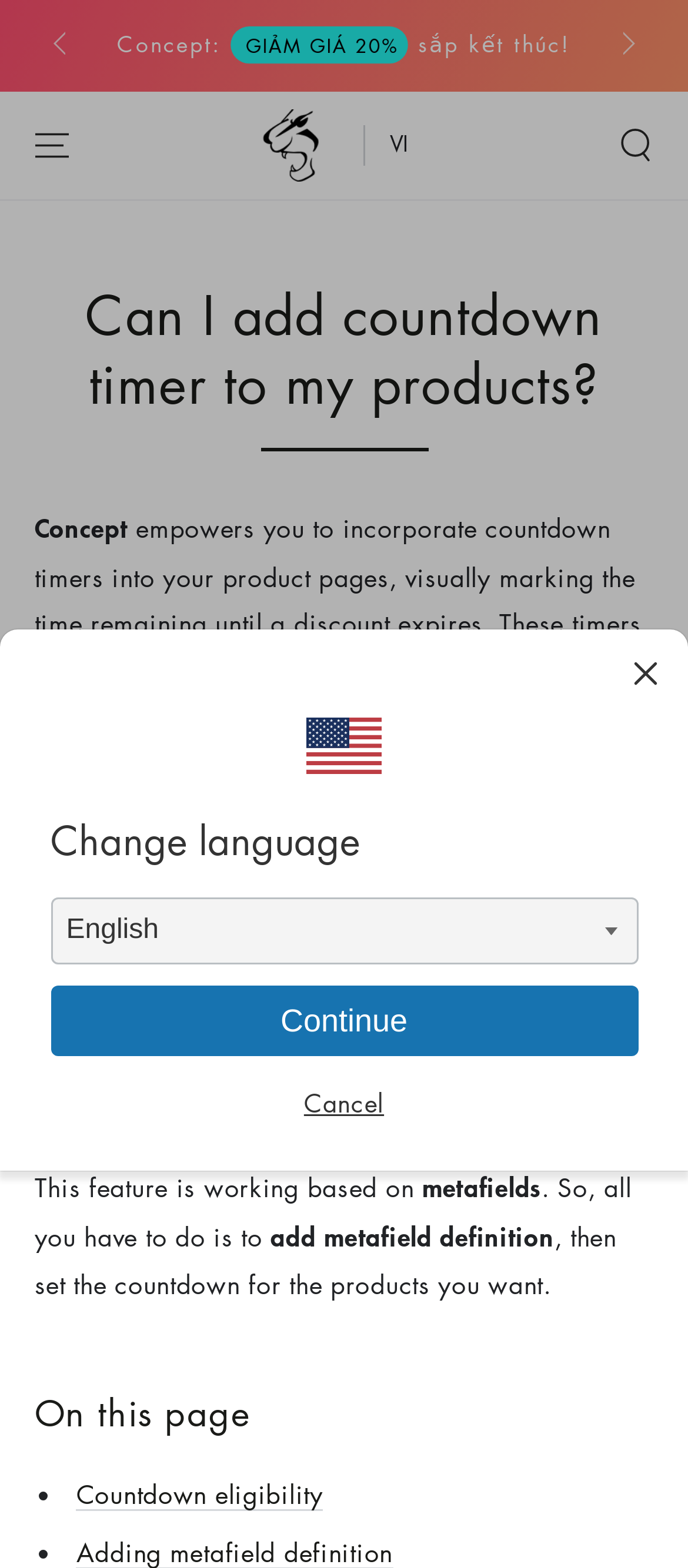Use one word or a short phrase to answer the question provided: 
What is the language currently selected?

VI